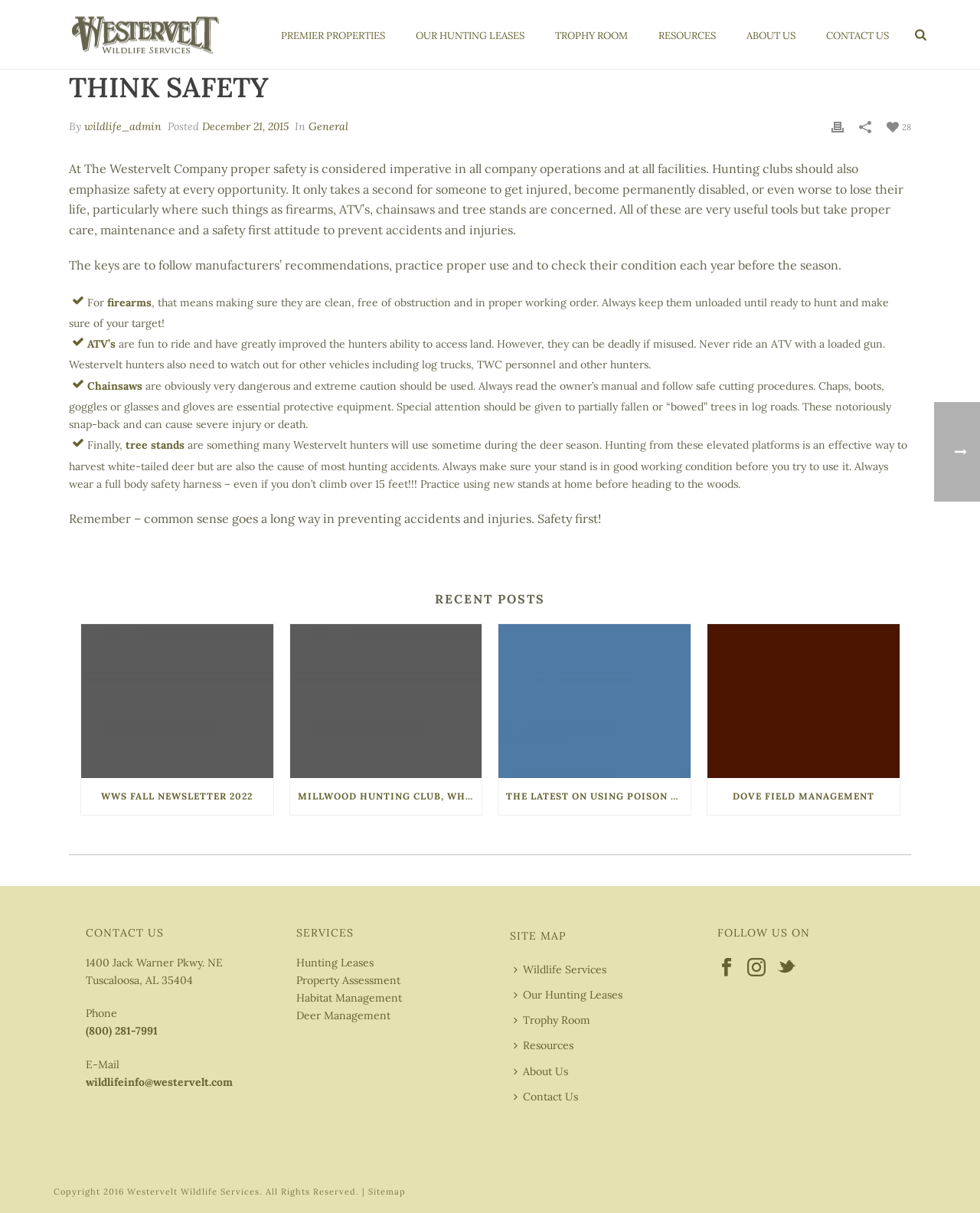What is the address of the company?
Provide an in-depth and detailed answer to the question.

The address of the company is 1400 Jack Warner Pkwy. NE Tuscaloosa, AL 35404, which is listed at the bottom of the webpage under the 'CONTACT US' section.